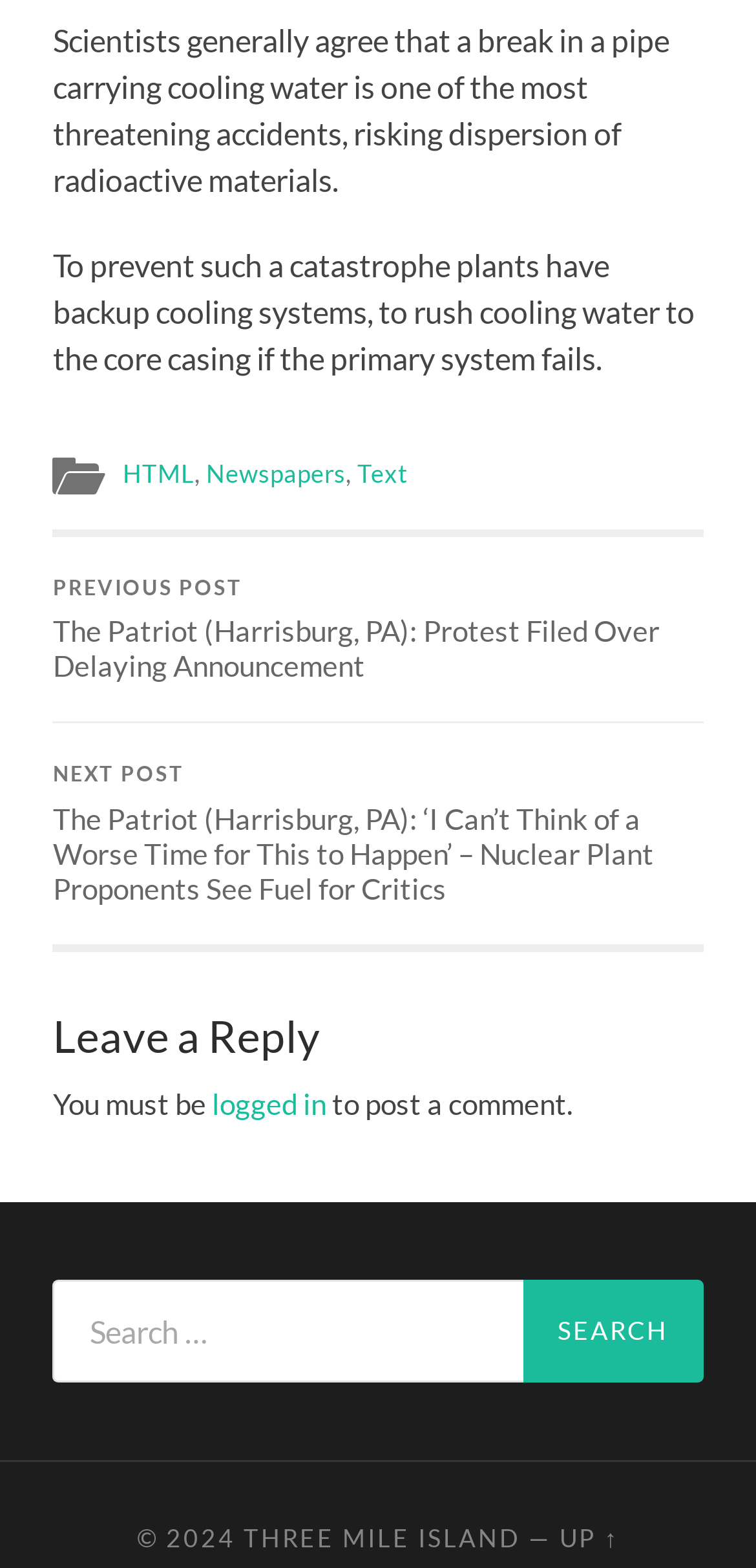Please identify the bounding box coordinates of the clickable region that I should interact with to perform the following instruction: "Click on the 'NEXT POST' link". The coordinates should be expressed as four float numbers between 0 and 1, i.e., [left, top, right, bottom].

[0.07, 0.46, 0.93, 0.602]